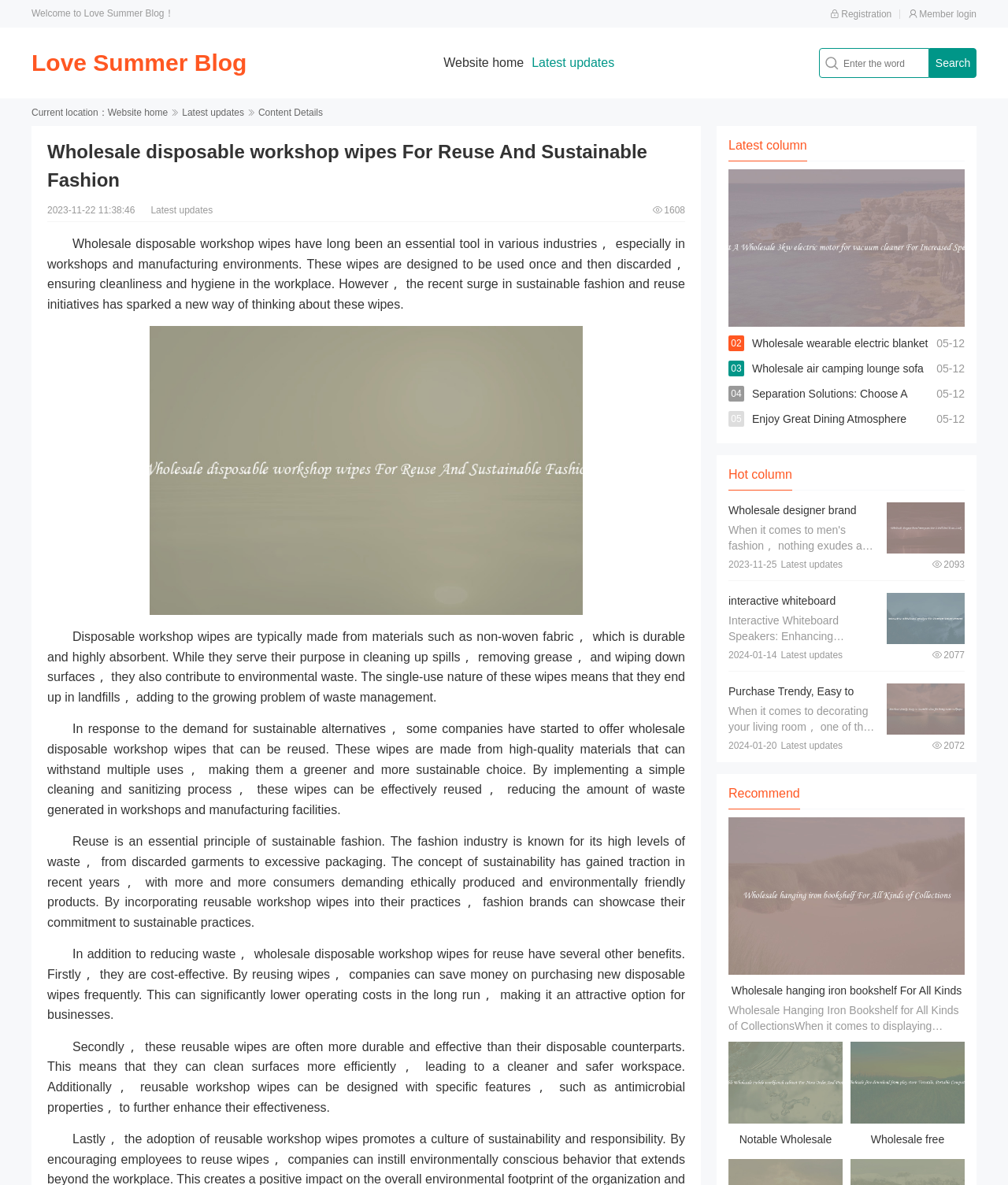Based on the element description: "Links & Resources", identify the UI element and provide its bounding box coordinates. Use four float numbers between 0 and 1, [left, top, right, bottom].

None